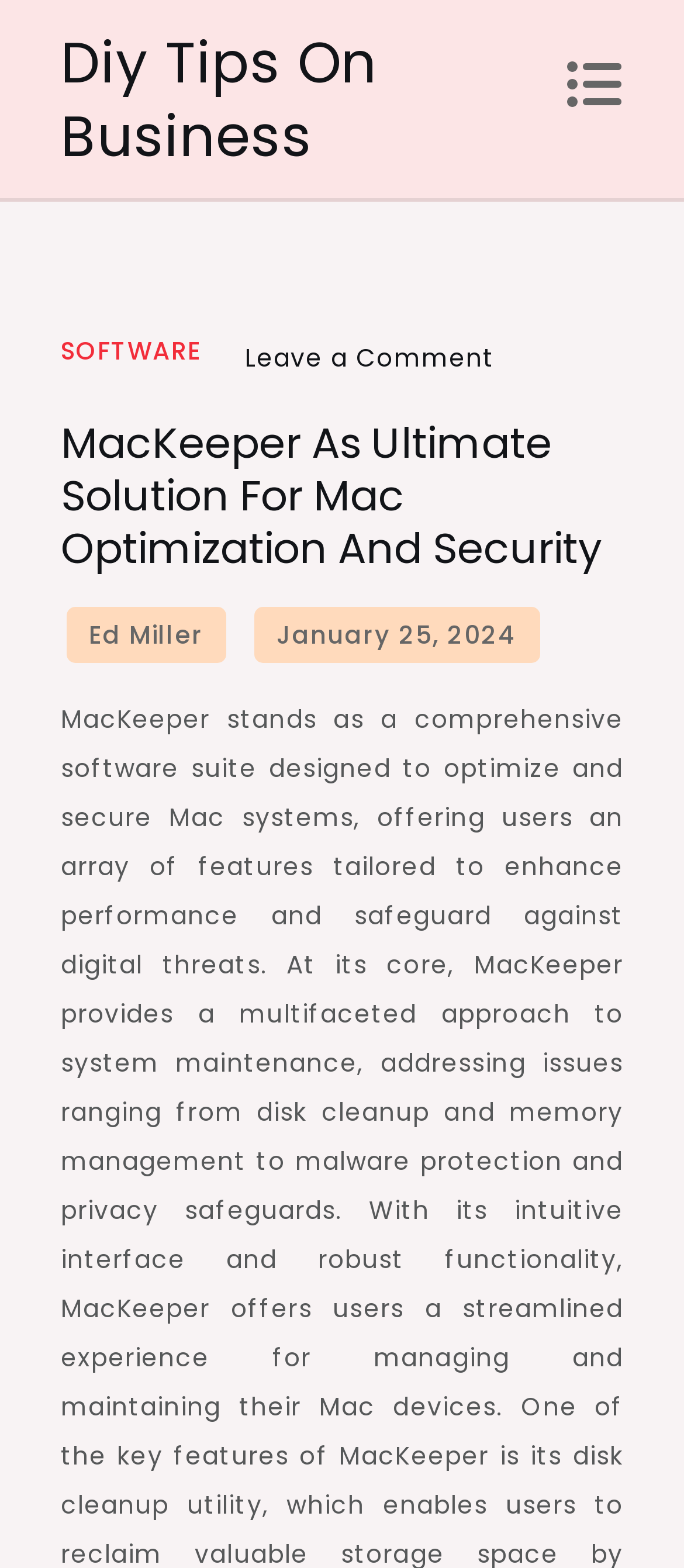Identify and provide the main heading of the webpage.

MacKeeper As Ultimate Solution For Mac Optimization And Security